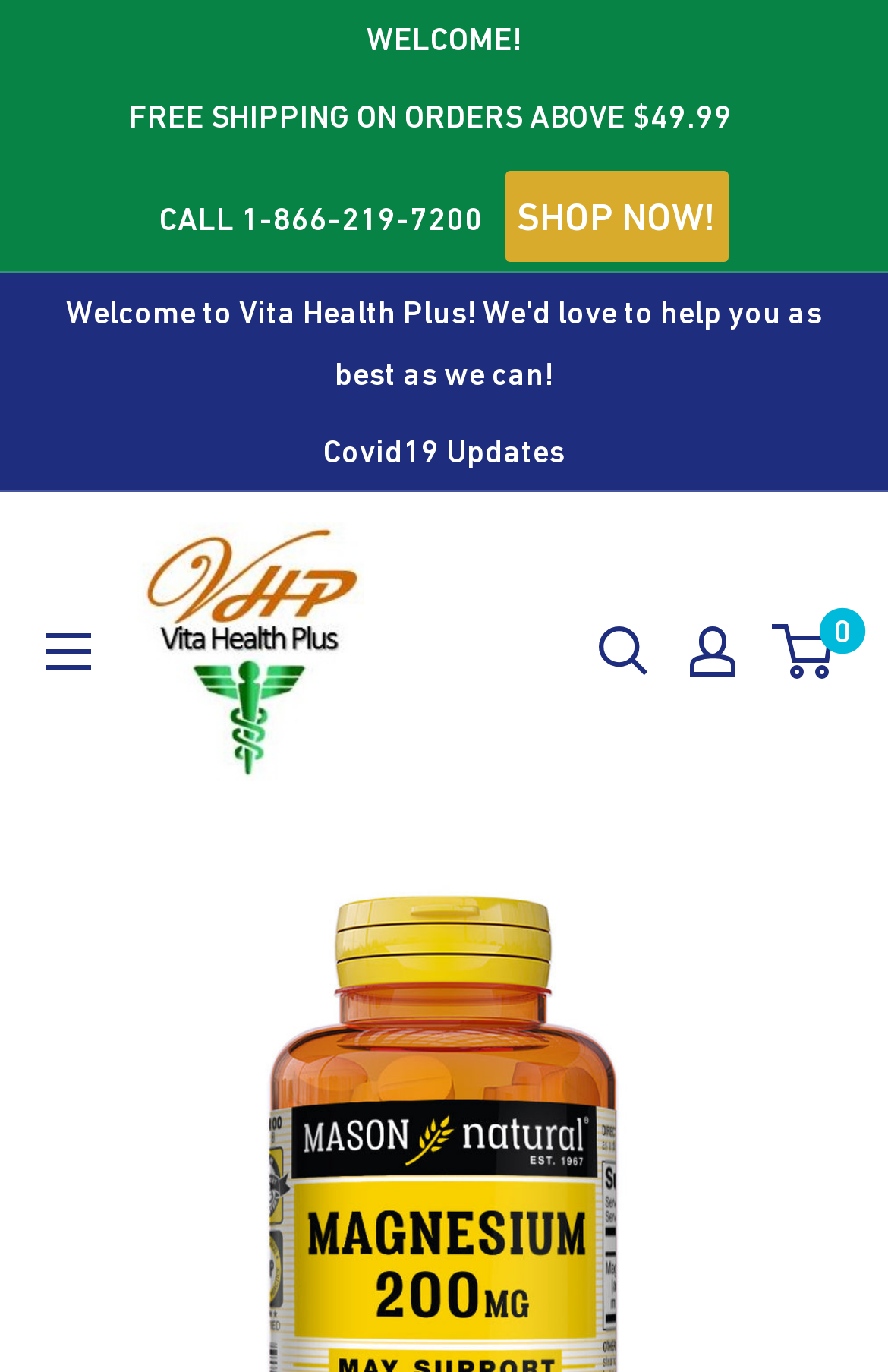Please identify the bounding box coordinates of the region to click in order to complete the given instruction: "Search for something". The coordinates should be four float numbers between 0 and 1, i.e., [left, top, right, bottom].

[0.674, 0.456, 0.731, 0.493]